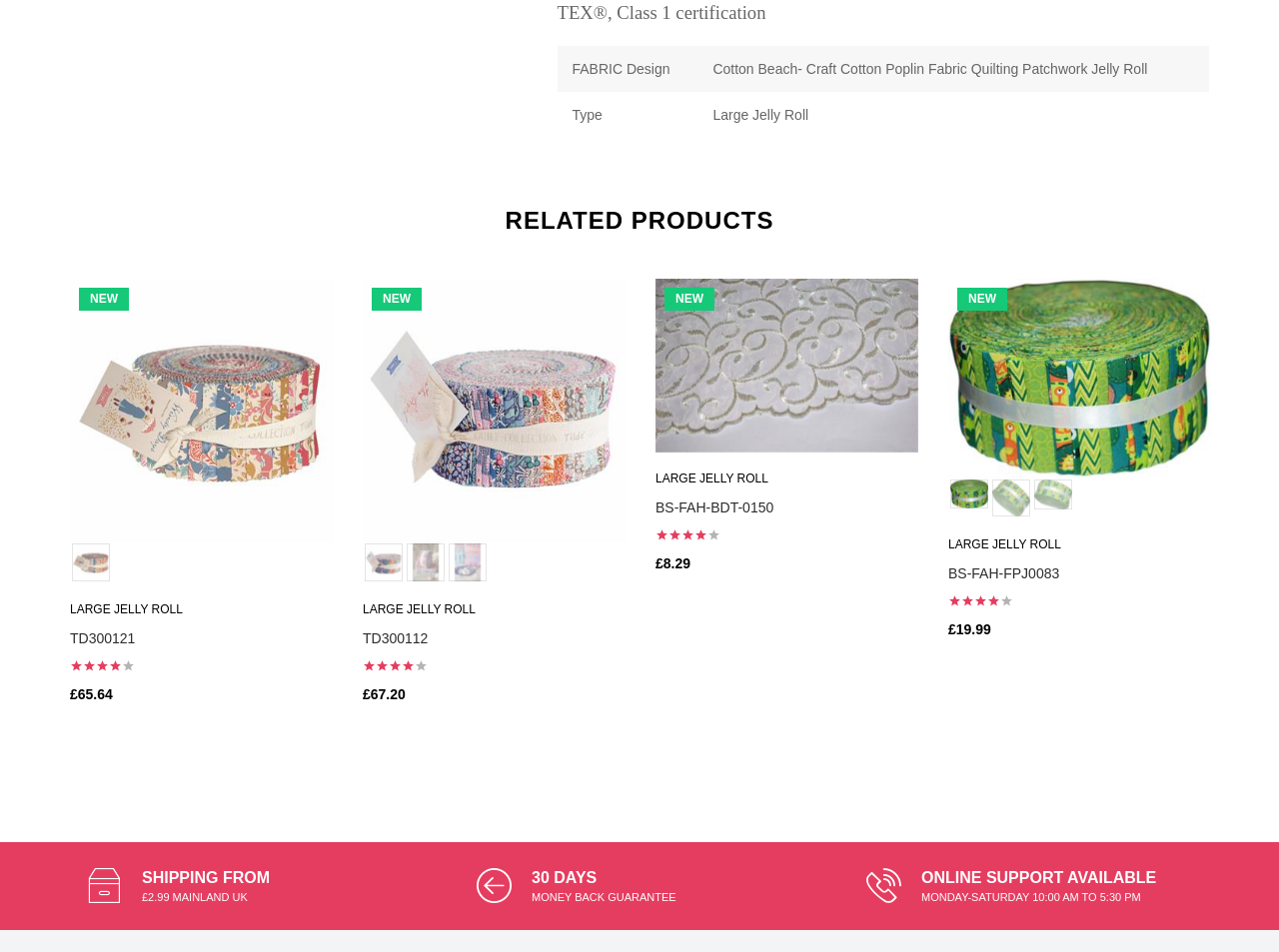Using floating point numbers between 0 and 1, provide the bounding box coordinates in the format (top-left x, top-left y, bottom-right x, bottom-right y). Locate the UI element described here: parent_node: NEW

[0.684, 0.304, 0.707, 0.334]